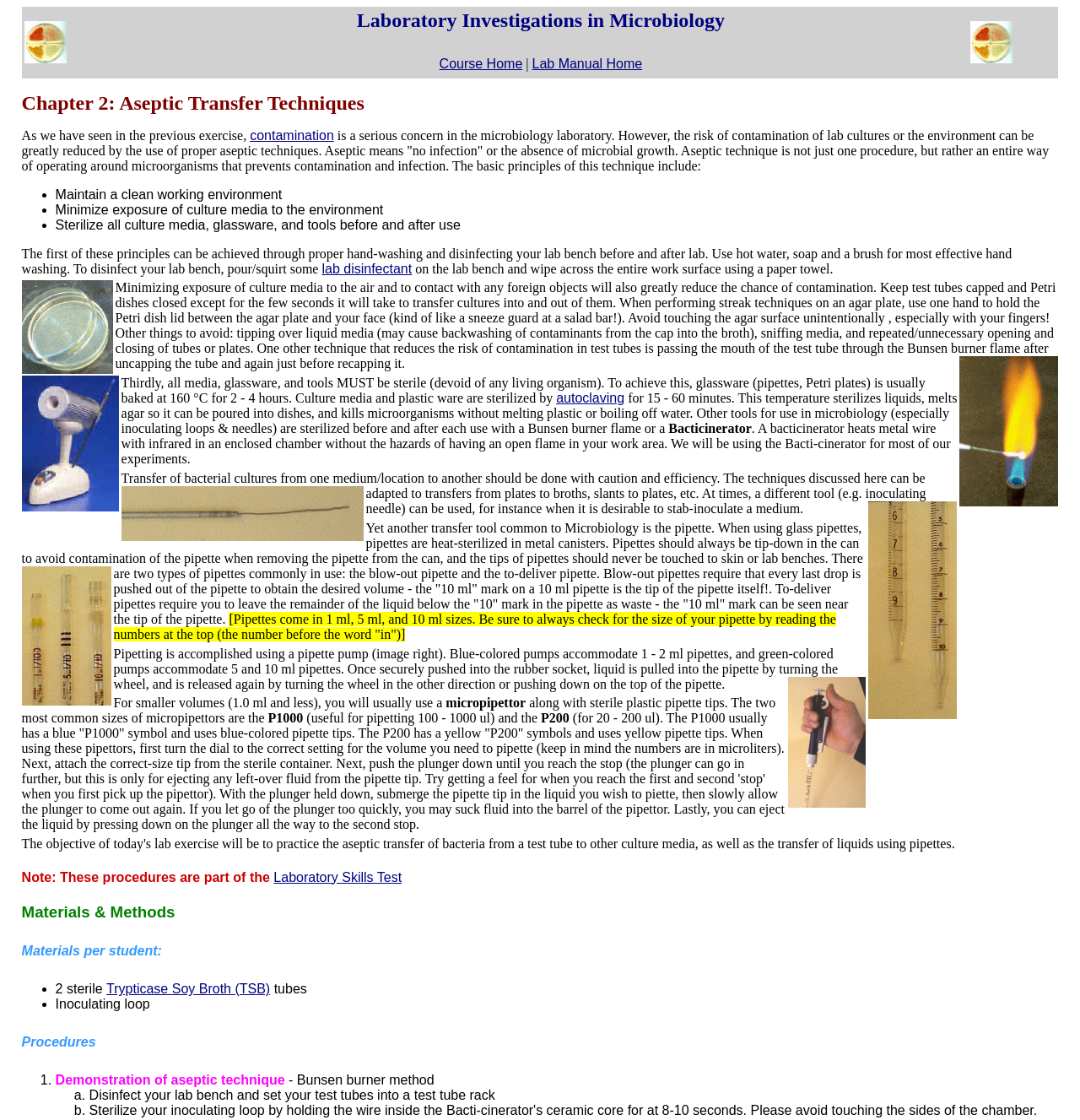Determine the main headline of the webpage and provide its text.

Chapter 2: Aseptic Transfer Techniques